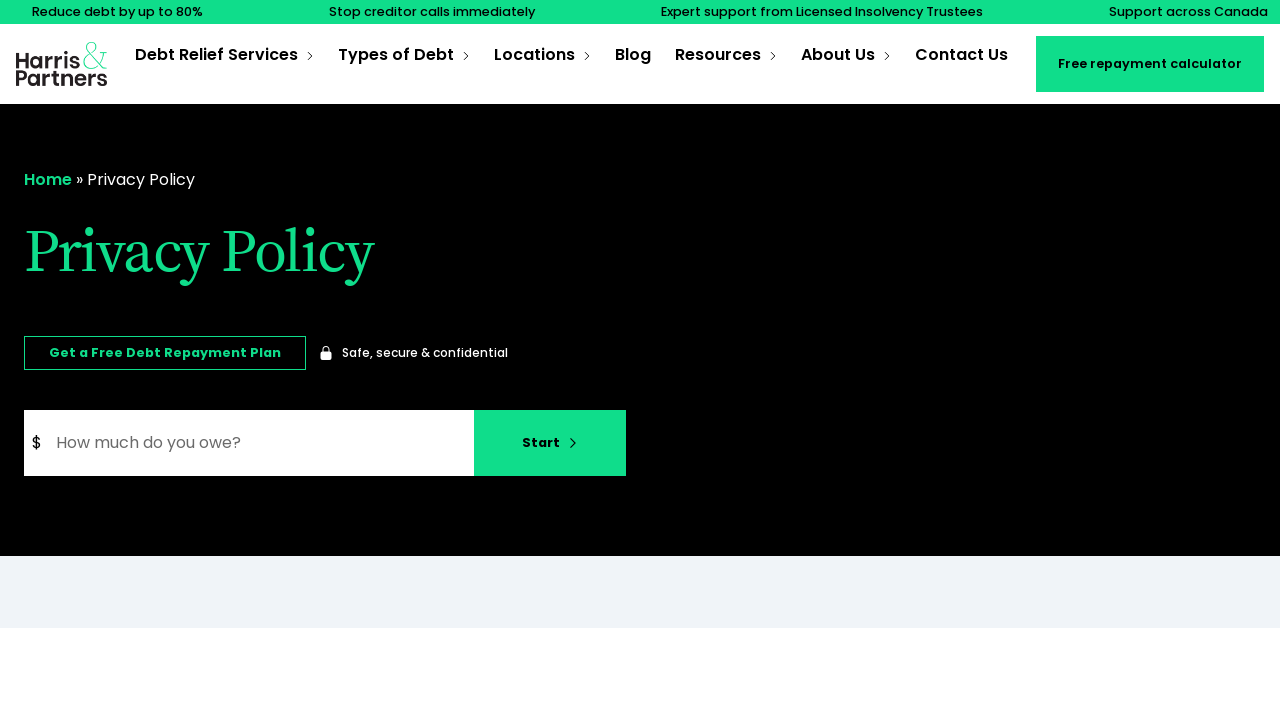Identify the bounding box coordinates of the element that should be clicked to fulfill this task: "Enter a value in the 'How much do you owe?' field". The coordinates should be provided as four float numbers between 0 and 1, i.e., [left, top, right, bottom].

[0.019, 0.582, 0.37, 0.676]